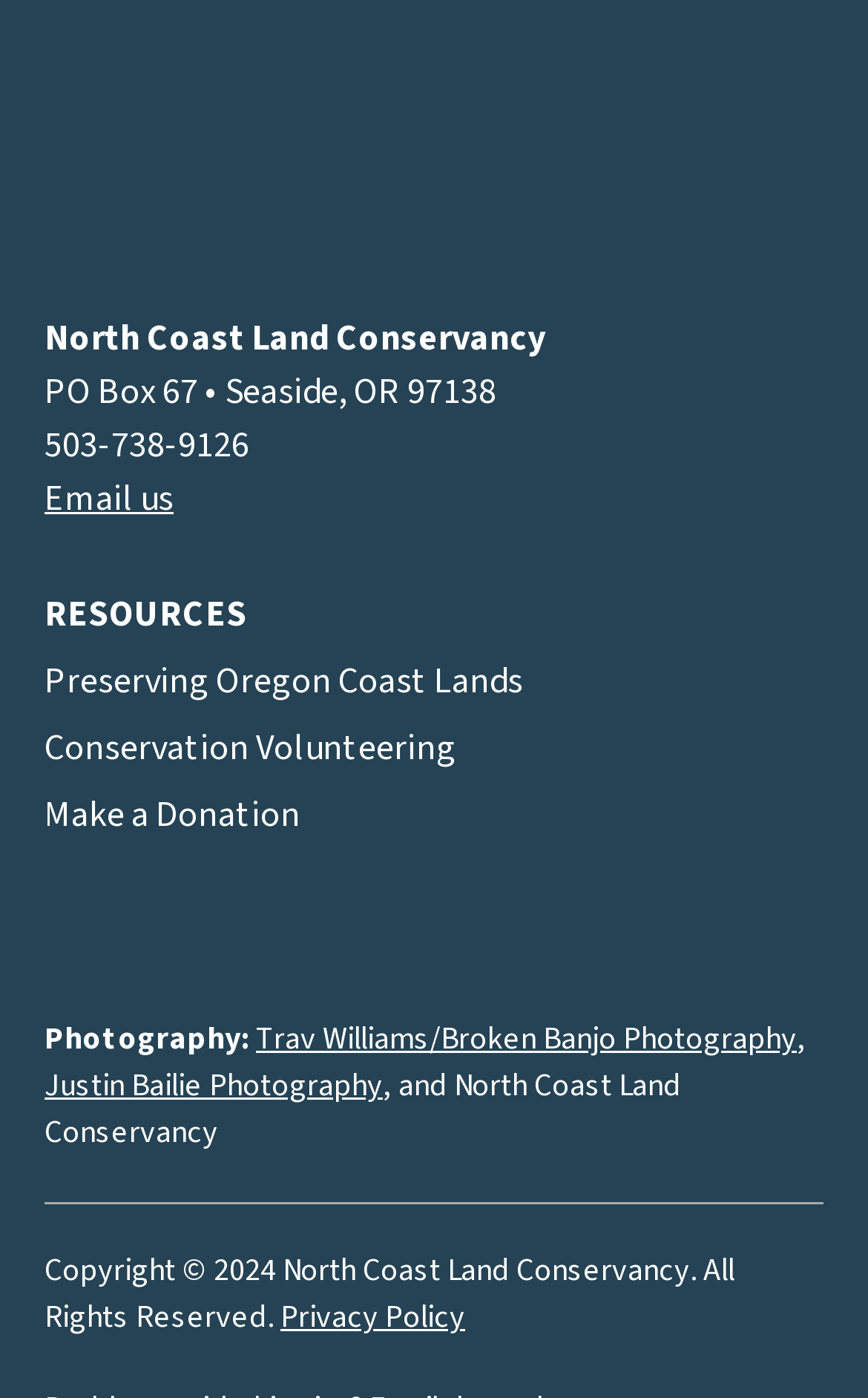Locate the UI element that matches the description Preserving Oregon Coast Lands in the webpage screenshot. Return the bounding box coordinates in the format (top-left x, top-left y, bottom-right x, bottom-right y), with values ranging from 0 to 1.

[0.051, 0.47, 0.603, 0.505]